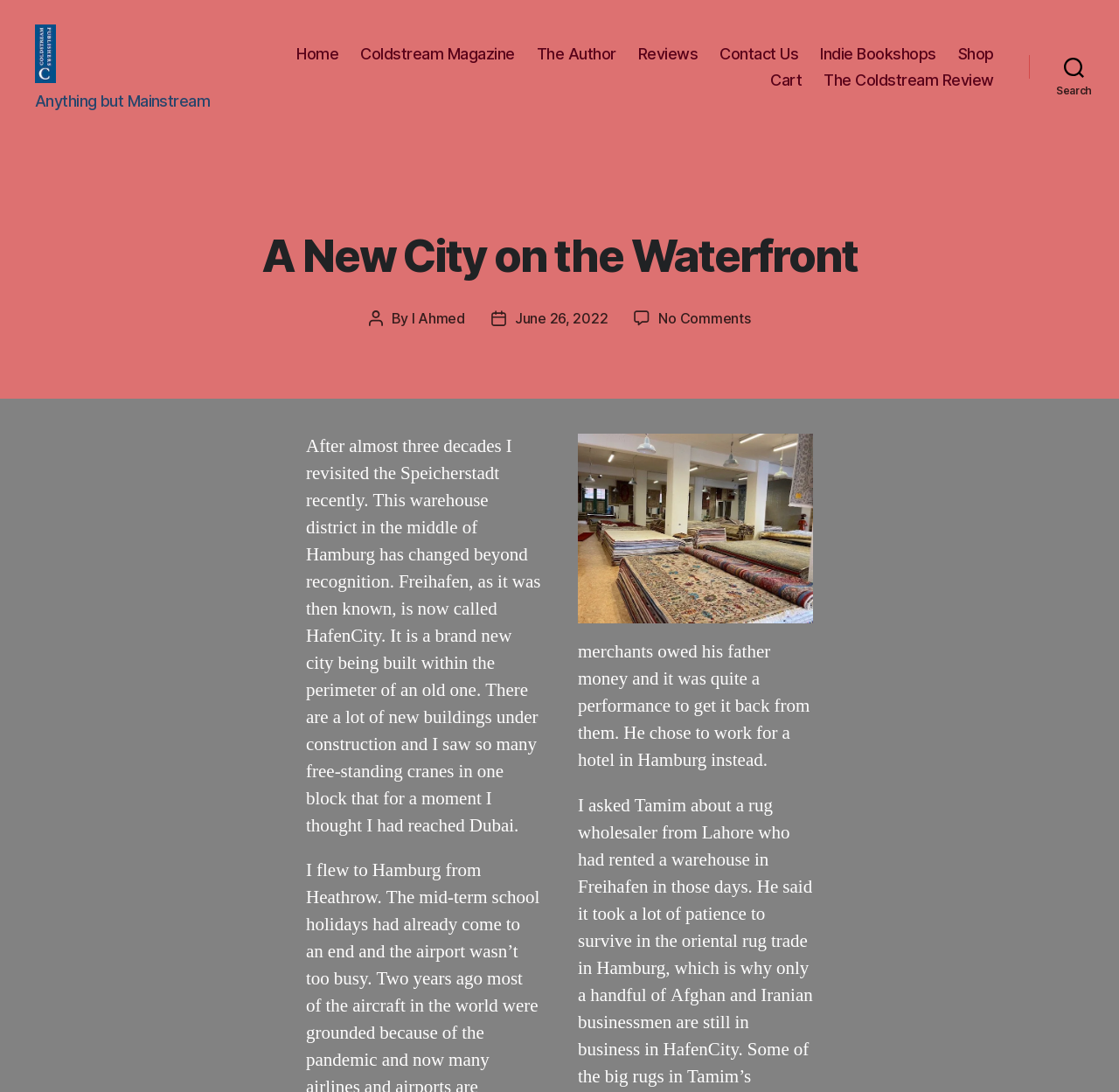Please find the bounding box coordinates of the clickable region needed to complete the following instruction: "Visit the Coldstream Magazine page". The bounding box coordinates must consist of four float numbers between 0 and 1, i.e., [left, top, right, bottom].

[0.322, 0.05, 0.46, 0.068]